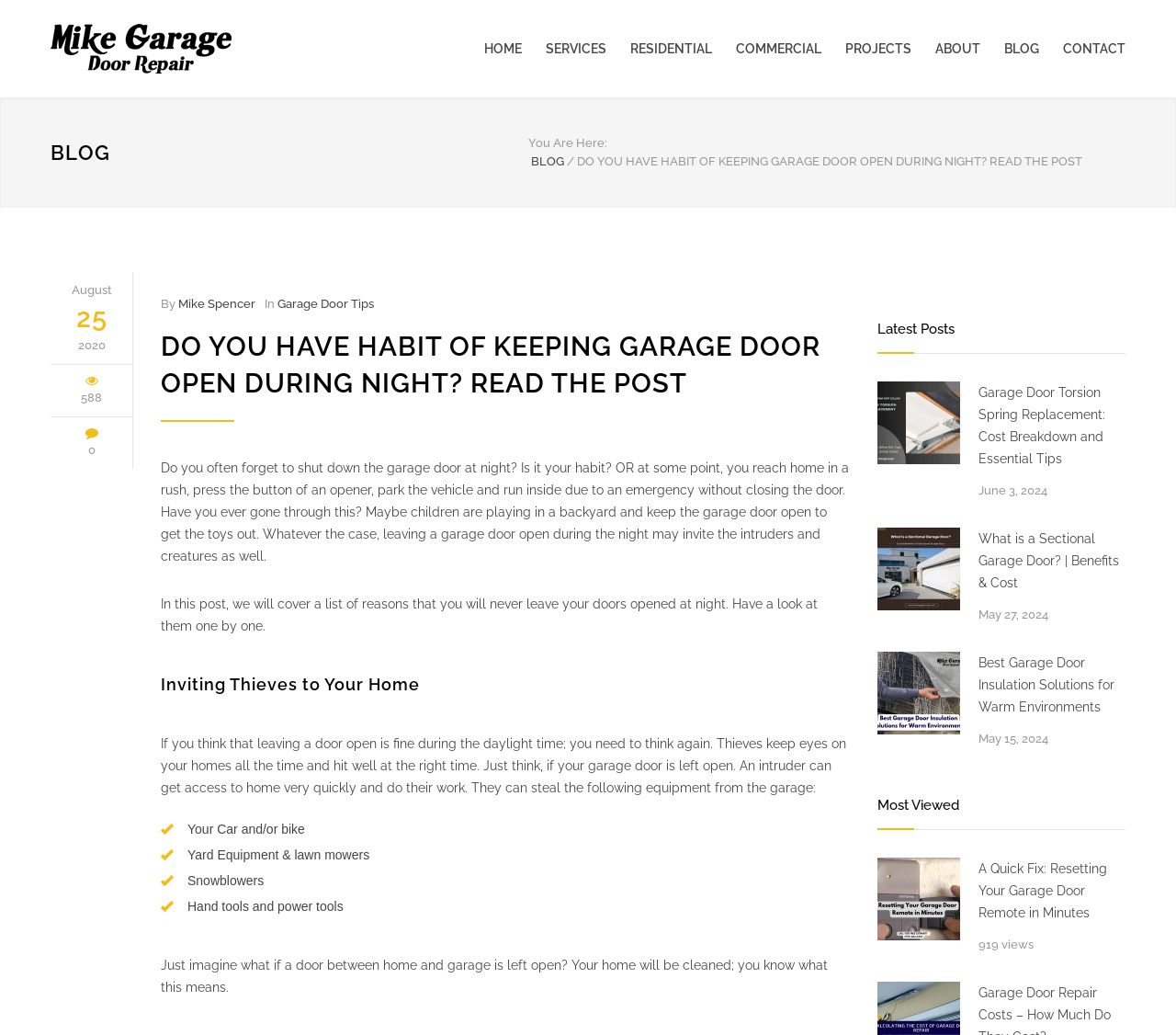Identify the bounding box coordinates of the specific part of the webpage to click to complete this instruction: "Read the blog post 'DO YOU HAVE HABIT OF KEEPING GARAGE DOOR OPEN DURING NIGHT? READ THE POST'".

[0.137, 0.32, 0.698, 0.385]